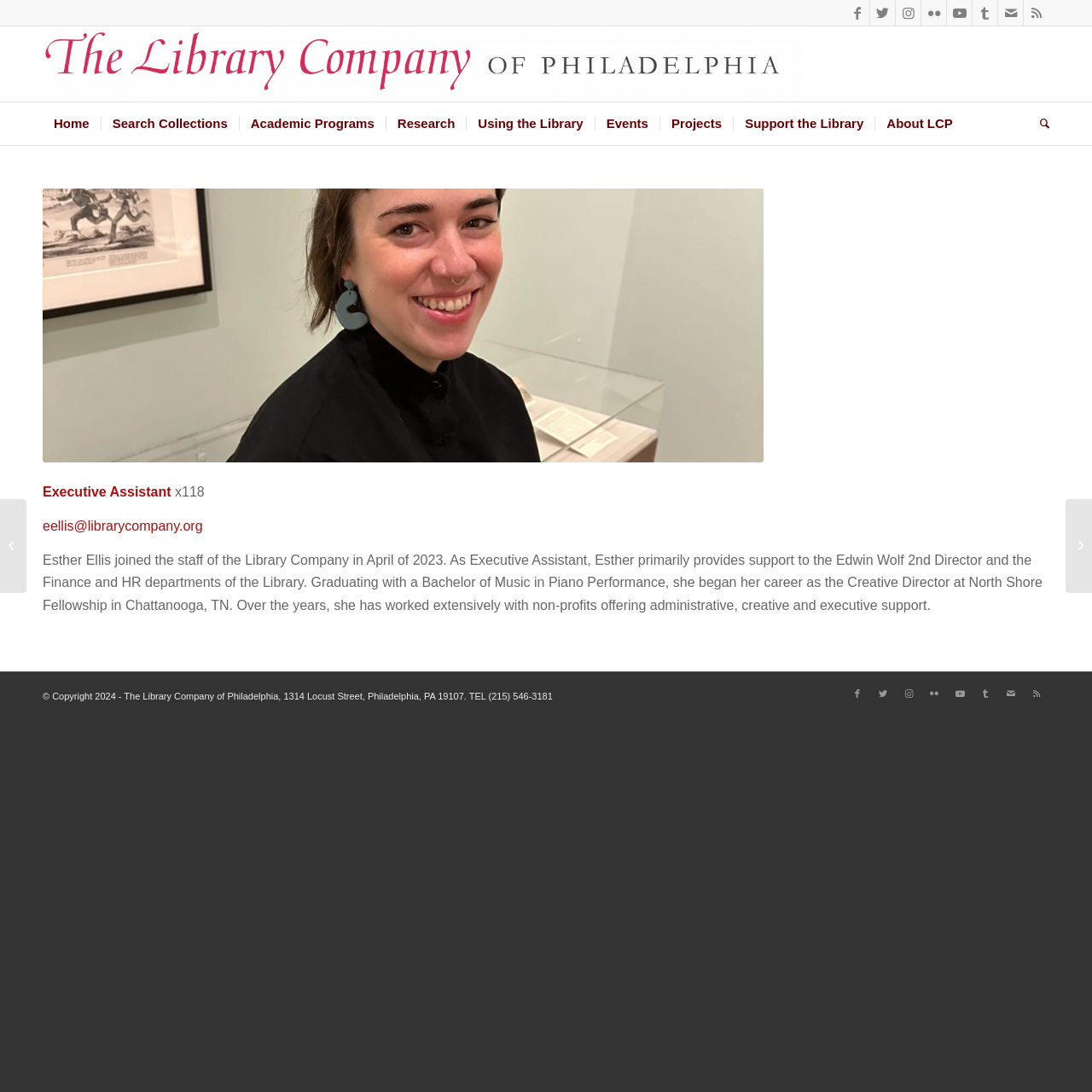Locate the UI element described by Youtube in the provided webpage screenshot. Return the bounding box coordinates in the format (top-left x, top-left y, bottom-right x, bottom-right y), ensuring all values are between 0 and 1.

[0.867, 0.0, 0.89, 0.023]